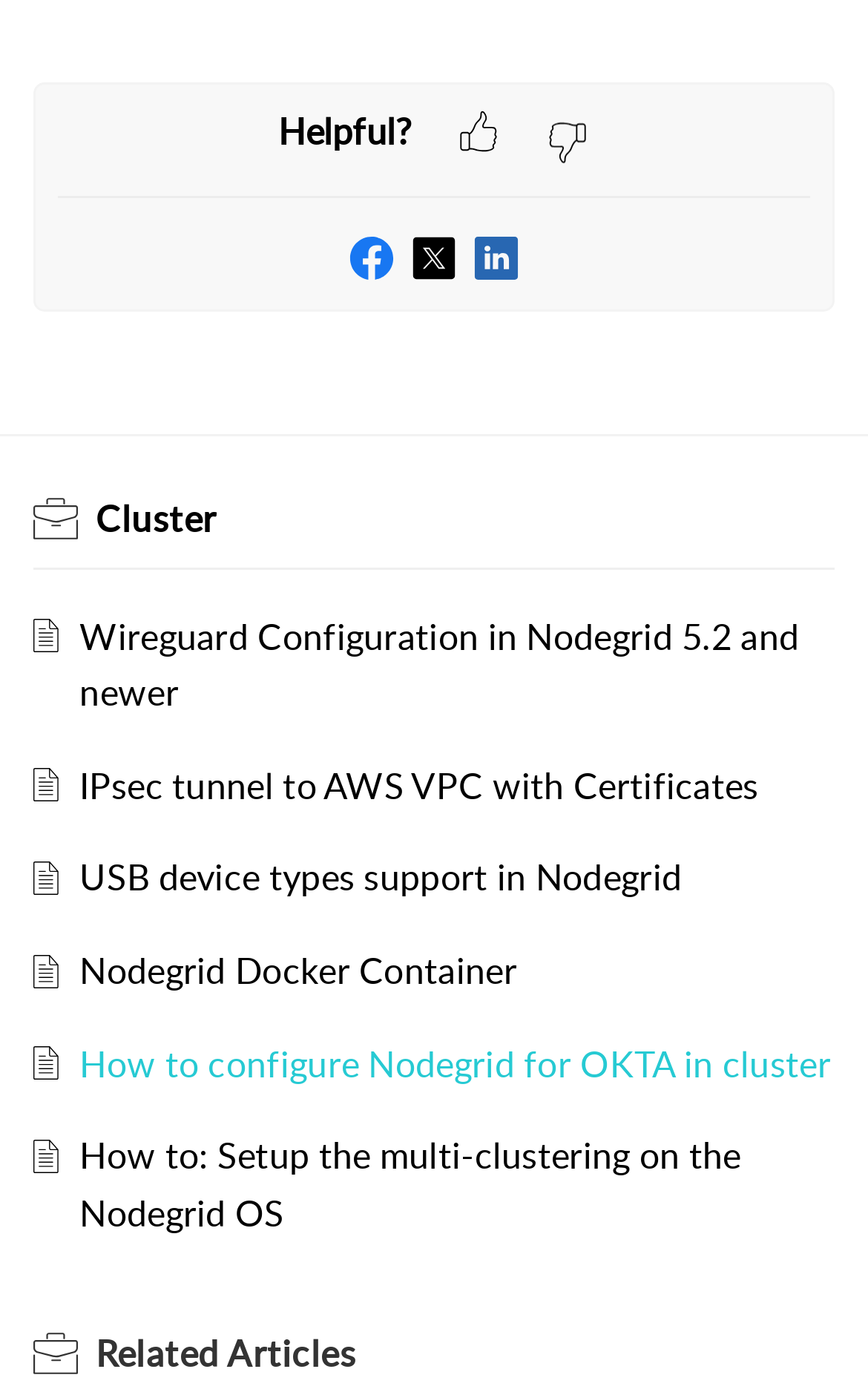Give the bounding box coordinates for the element described by: "Cluster".

[0.11, 0.355, 0.25, 0.39]